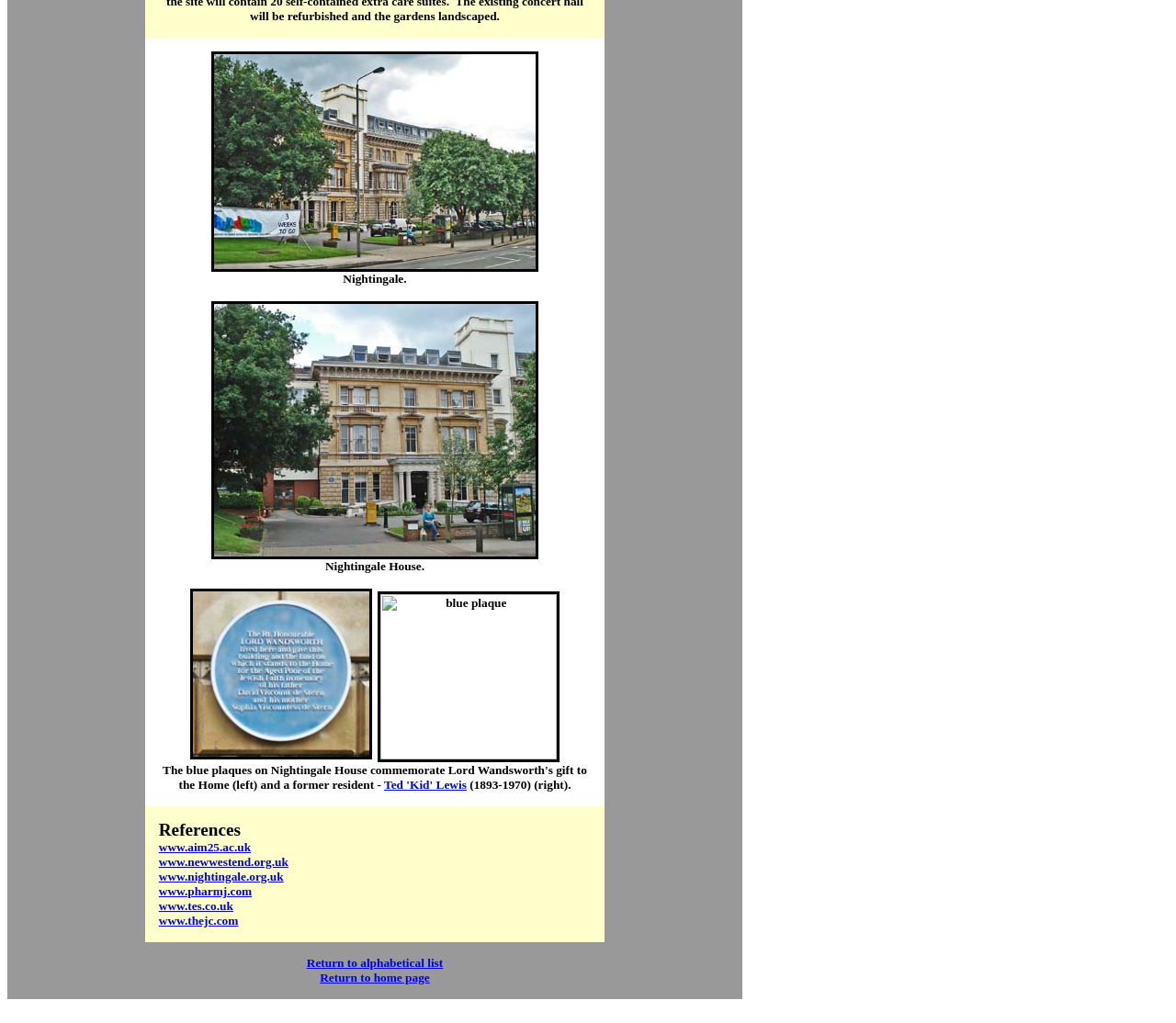Extract the bounding box coordinates of the UI element described: "alt="Logo"". Provide the coordinates in the format [left, top, right, bottom] with values ranging from 0 to 1.

None